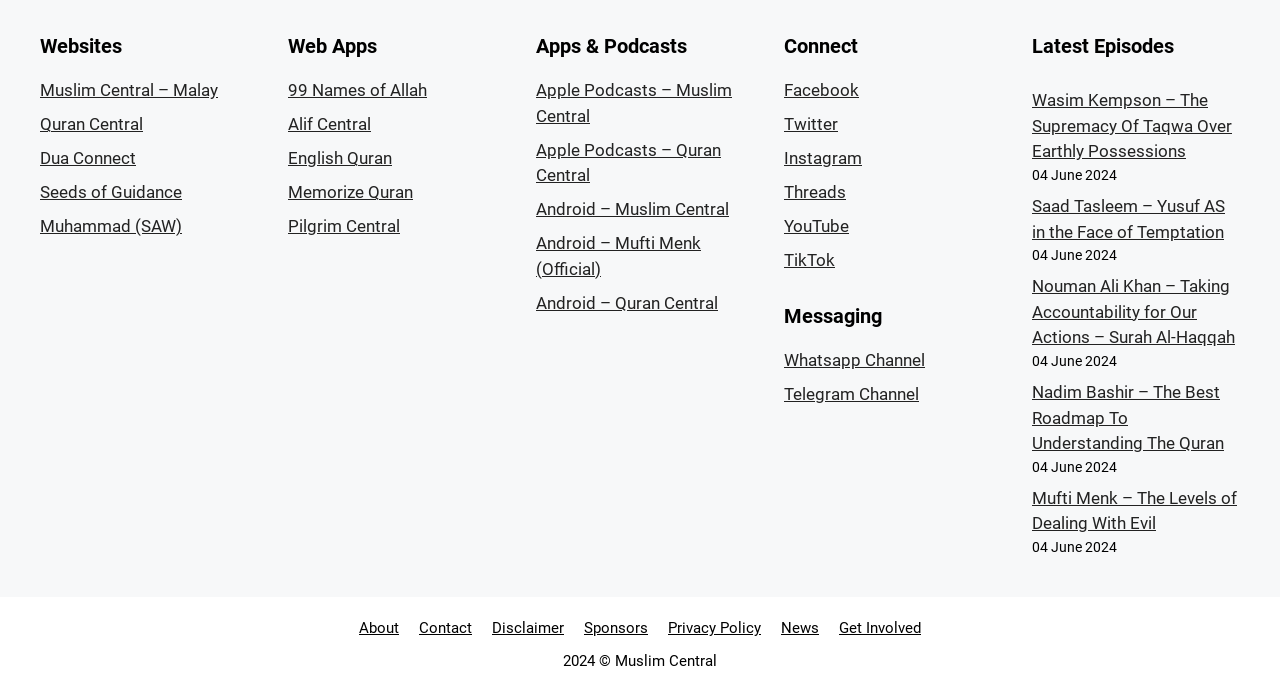How many social media platforms are listed under the 'Connect' section?
Give a detailed response to the question by analyzing the screenshot.

Under the 'Connect' section, there are links to Facebook, Twitter, Instagram, Threads, YouTube, and TikTok, which are all social media platforms.